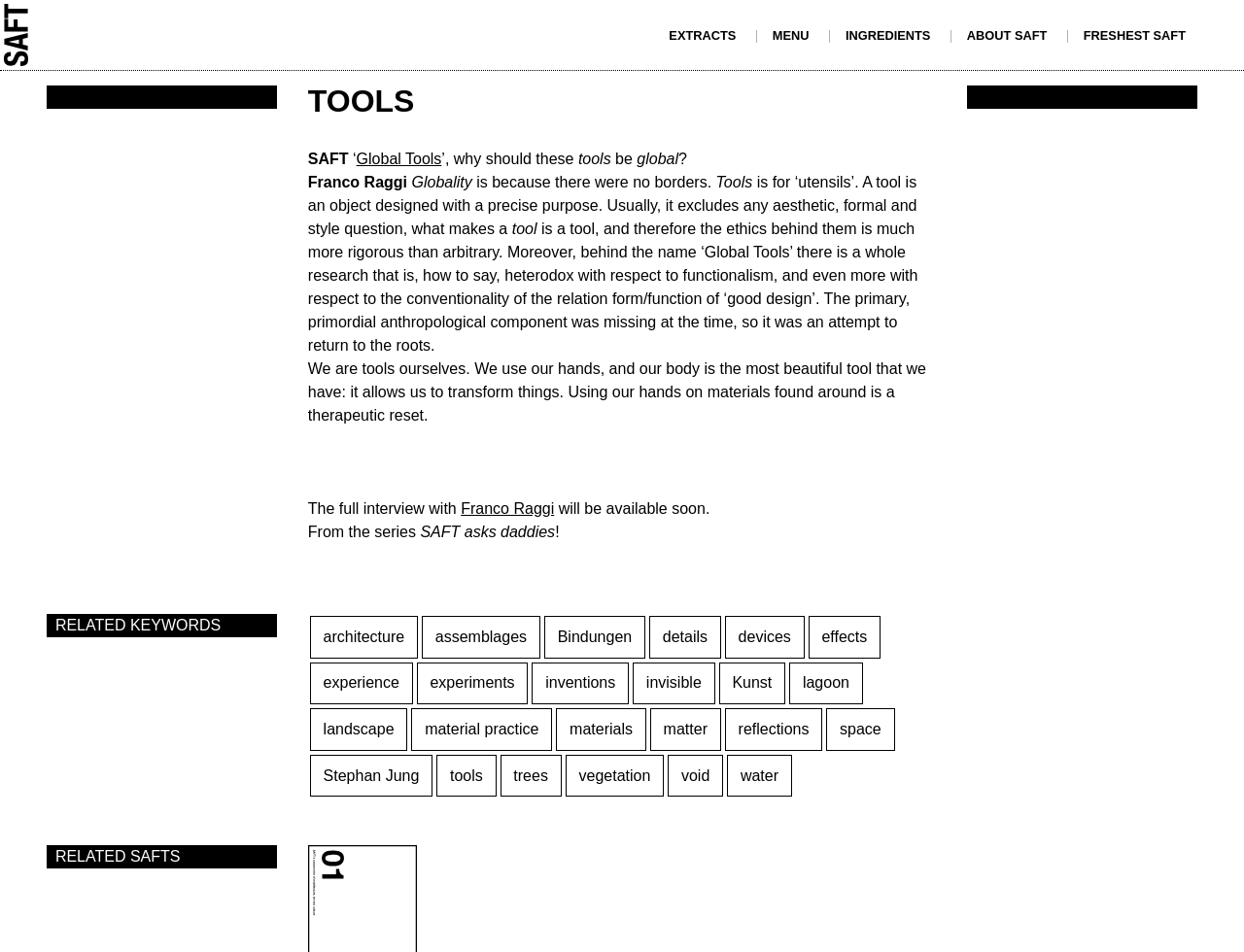Identify the coordinates of the bounding box for the element that must be clicked to accomplish the instruction: "Learn about Global Tools".

[0.286, 0.158, 0.355, 0.176]